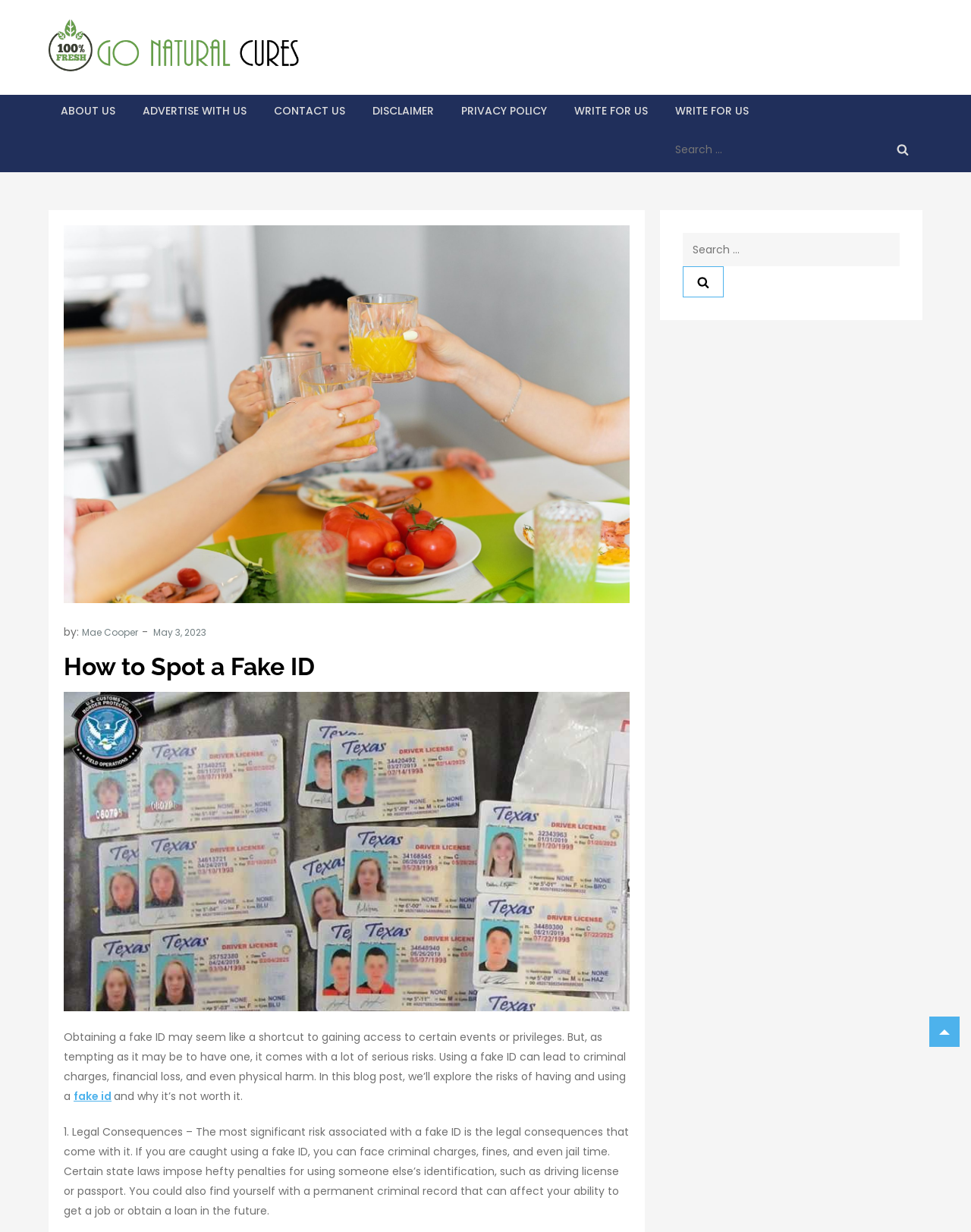Locate the bounding box of the UI element described in the following text: "parent_node: Skip to content".

[0.957, 0.825, 0.988, 0.85]